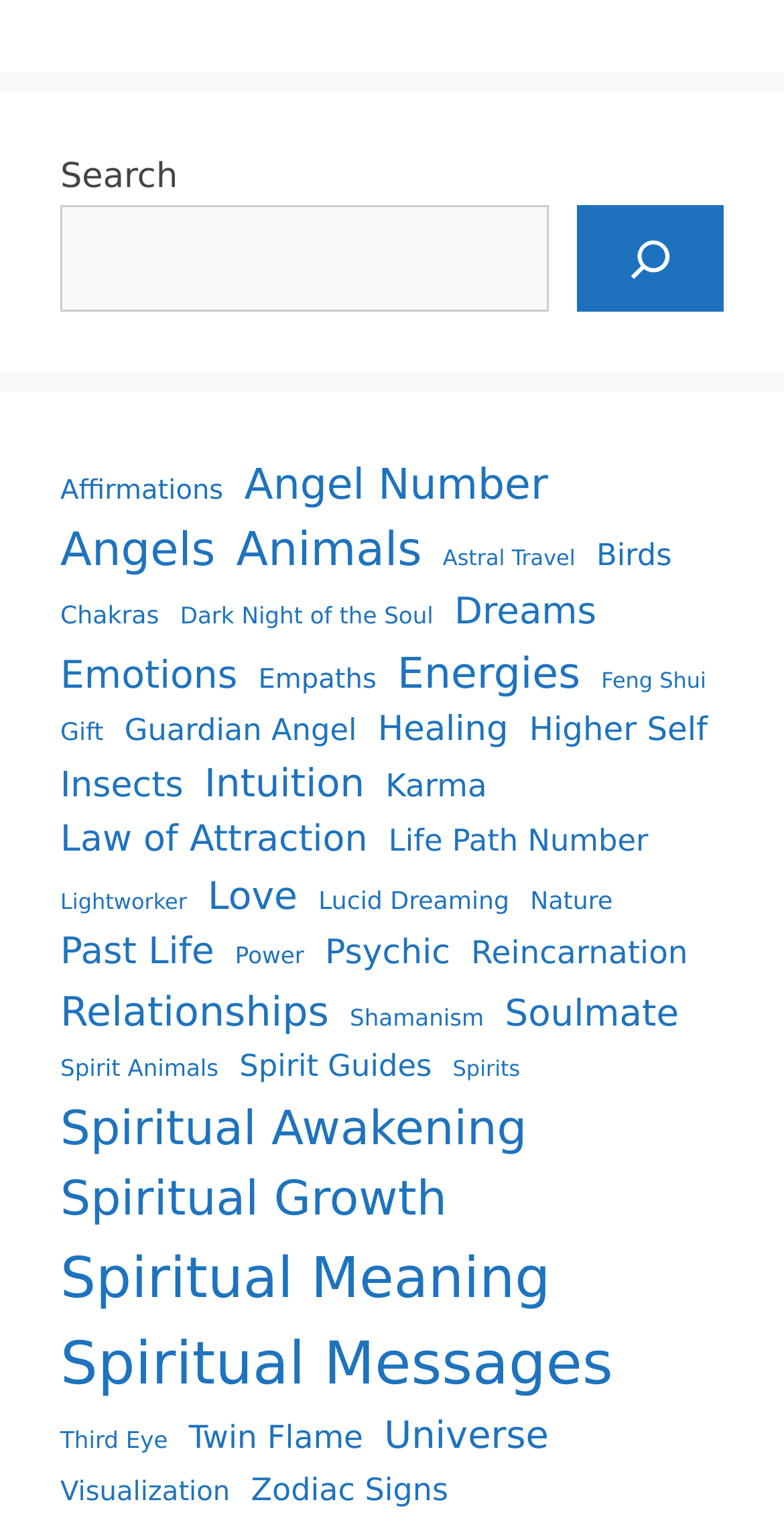Find the bounding box of the UI element described as: "Angel Number". The bounding box coordinates should be given as four float values between 0 and 1, i.e., [left, top, right, bottom].

[0.311, 0.294, 0.699, 0.336]